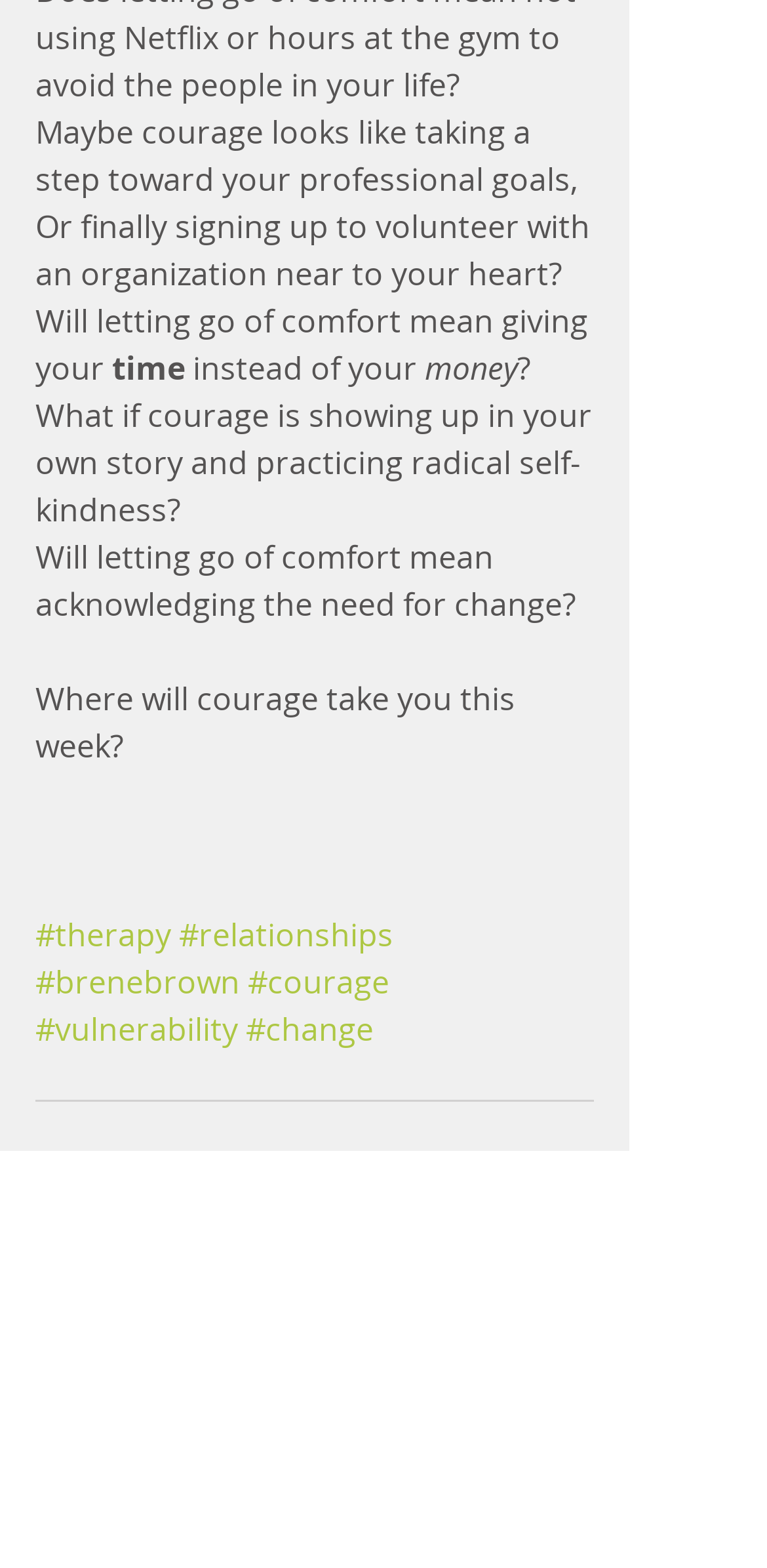Provide a short, one-word or phrase answer to the question below:
What is the main idea of the quote 'Will letting go of comfort mean giving your time instead of your money?'?

Prioritizing time over money